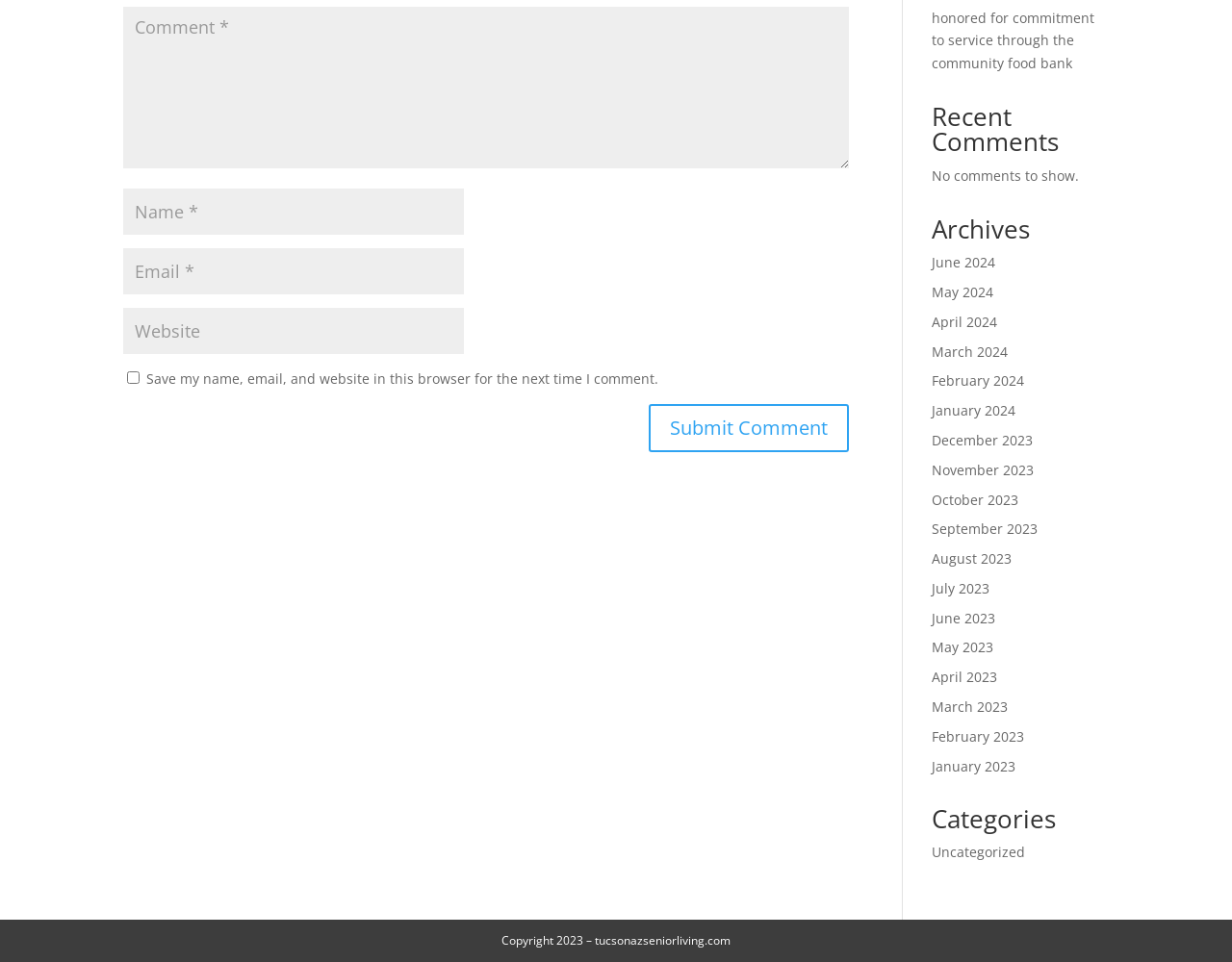Identify the bounding box for the UI element described as: "input value="Website" name="url"". The coordinates should be four float numbers between 0 and 1, i.e., [left, top, right, bottom].

[0.1, 0.32, 0.377, 0.368]